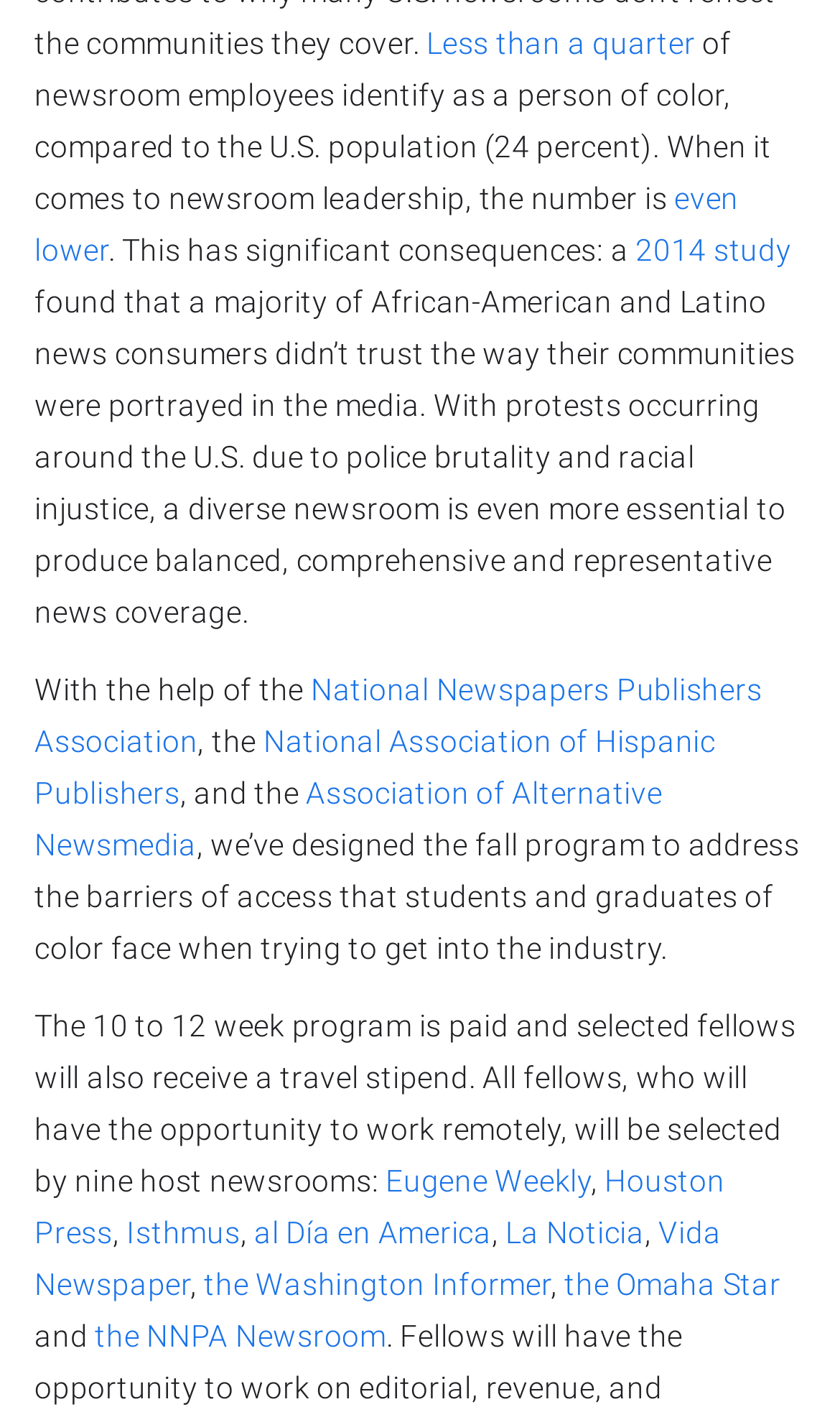Kindly determine the bounding box coordinates for the clickable area to achieve the given instruction: "Visit the National Newspapers Publishers Association website".

[0.041, 0.476, 0.907, 0.537]